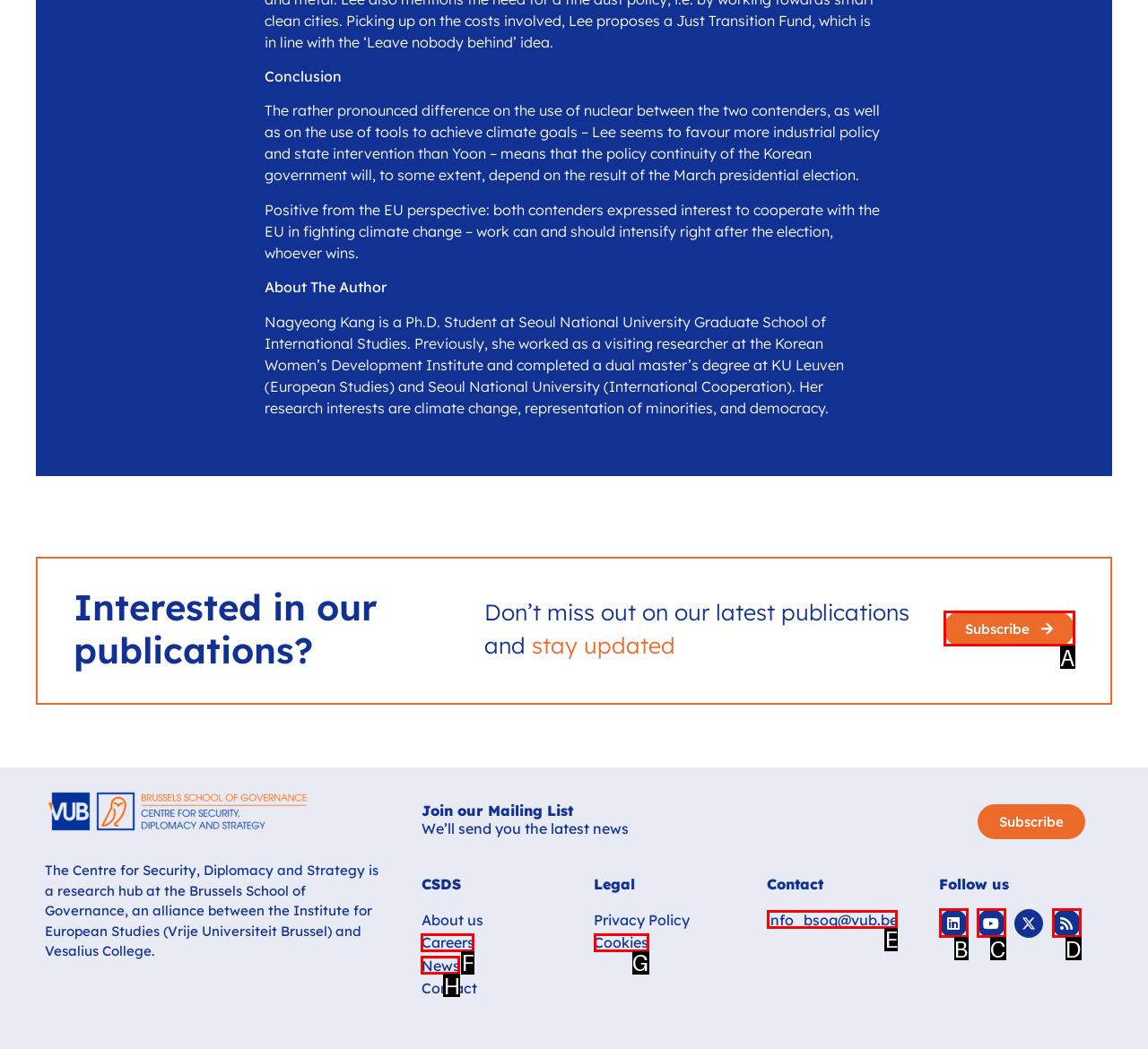Identify the HTML element you need to click to achieve the task: Contact the Brussels School of Governance. Respond with the corresponding letter of the option.

E